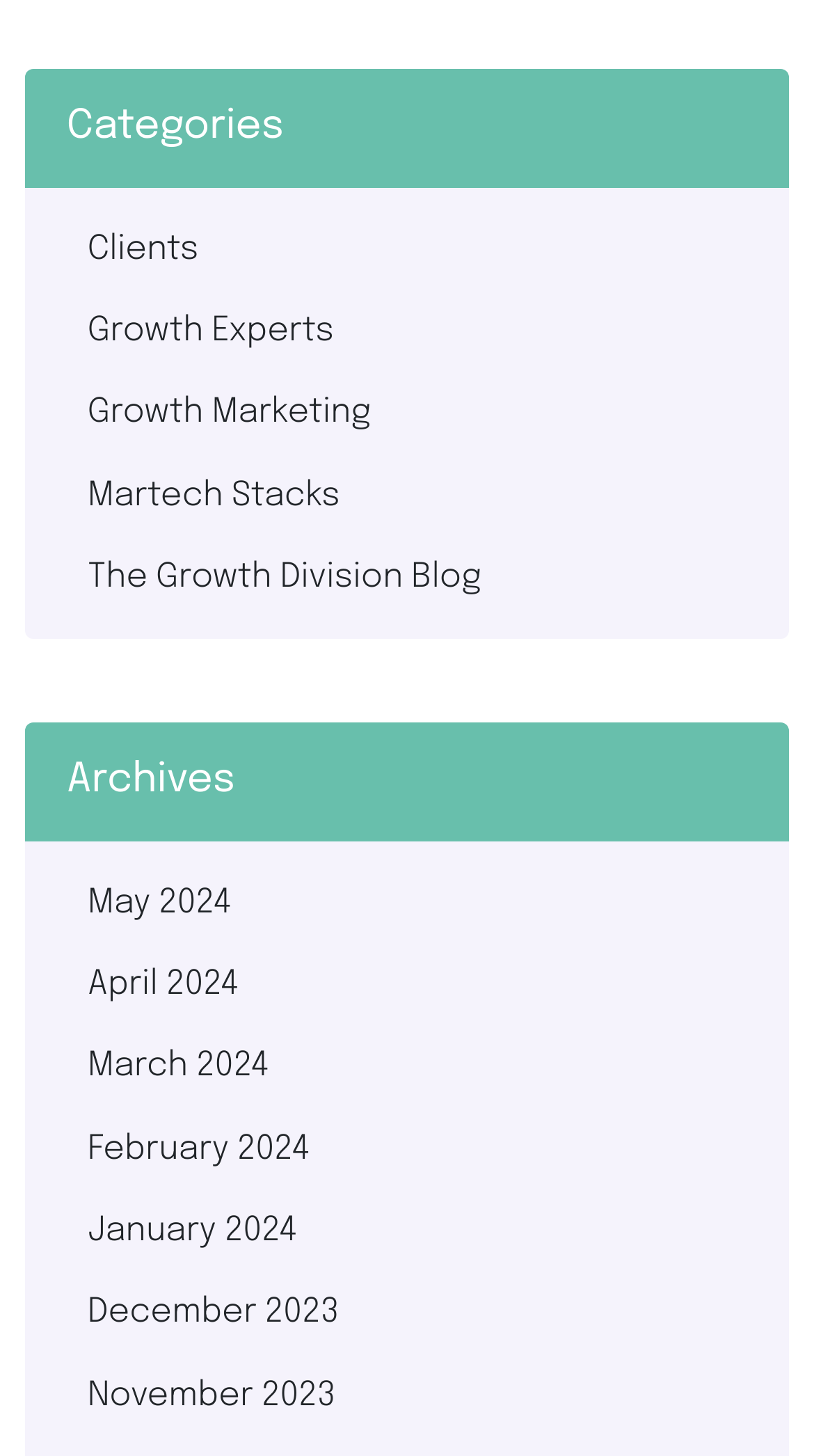Please find the bounding box coordinates for the clickable element needed to perform this instruction: "View clients".

[0.031, 0.143, 0.969, 0.199]